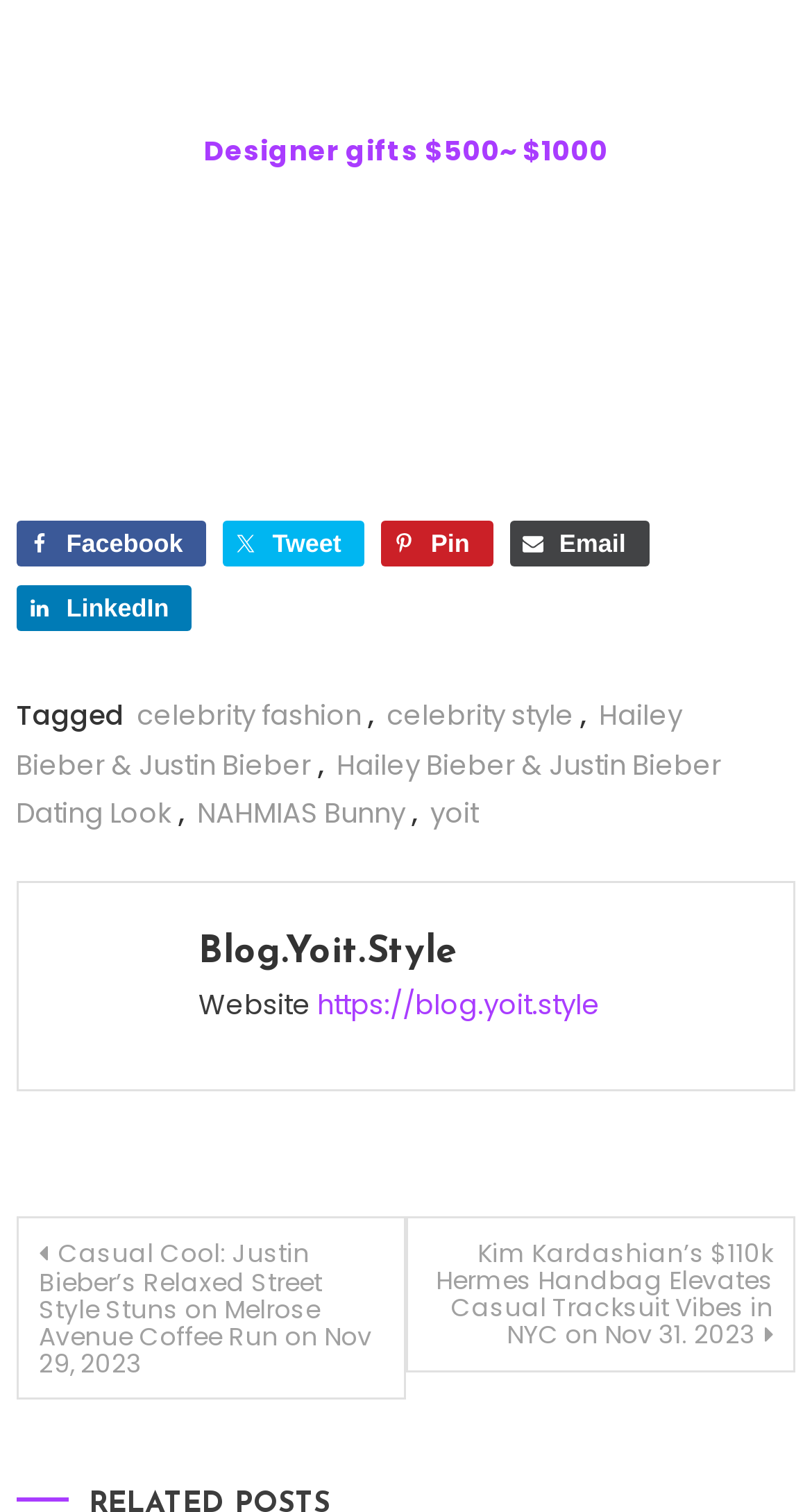Find and provide the bounding box coordinates for the UI element described here: "Designer gifts $500~ $1000". The coordinates should be given as four float numbers between 0 and 1: [left, top, right, bottom].

[0.251, 0.087, 0.749, 0.113]